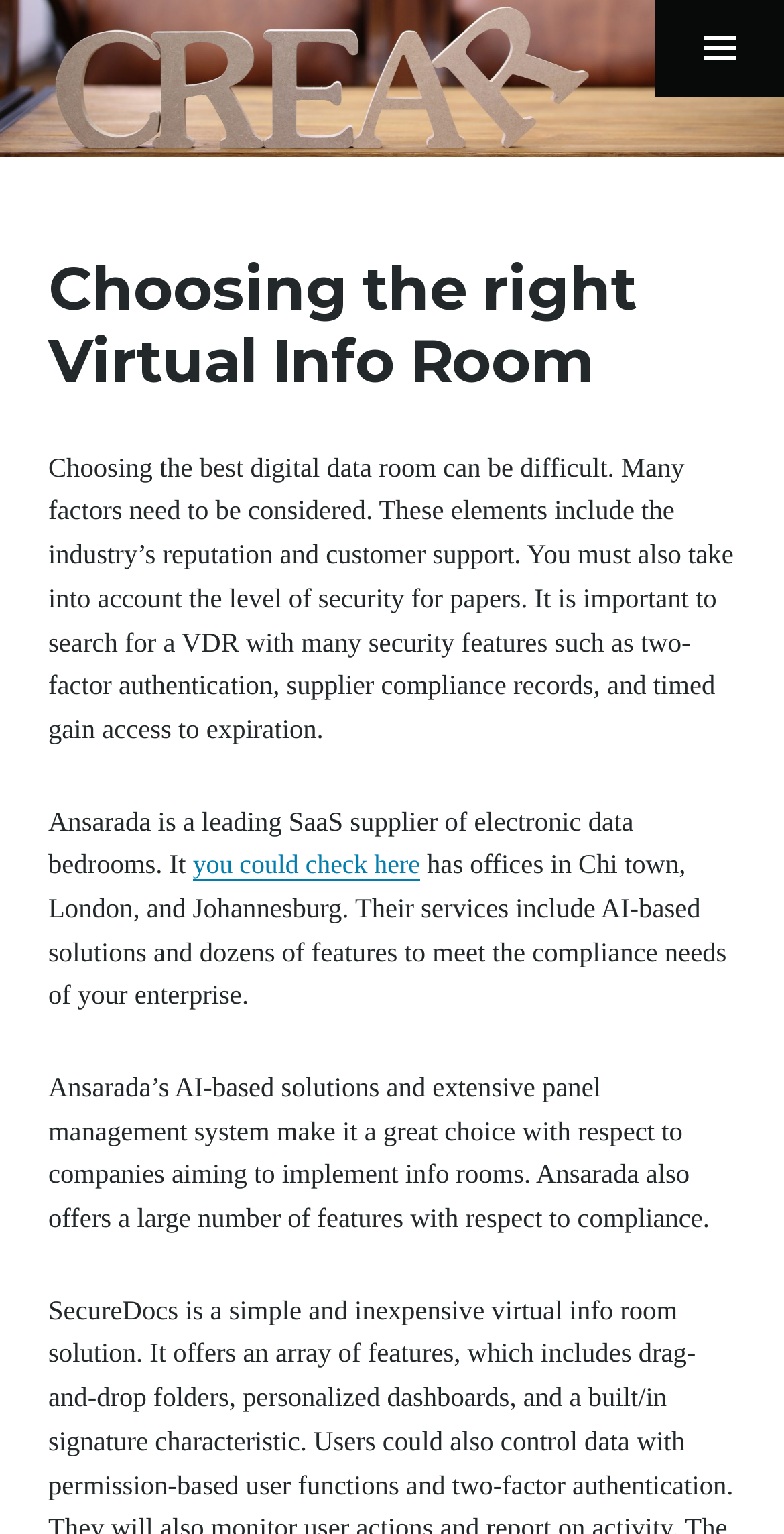Identify the bounding box coordinates for the UI element described as follows: サイドバー切り替え. Use the format (top-left x, top-left y, bottom-right x, bottom-right y) and ensure all values are floating point numbers between 0 and 1.

[0.836, 0.0, 1.0, 0.063]